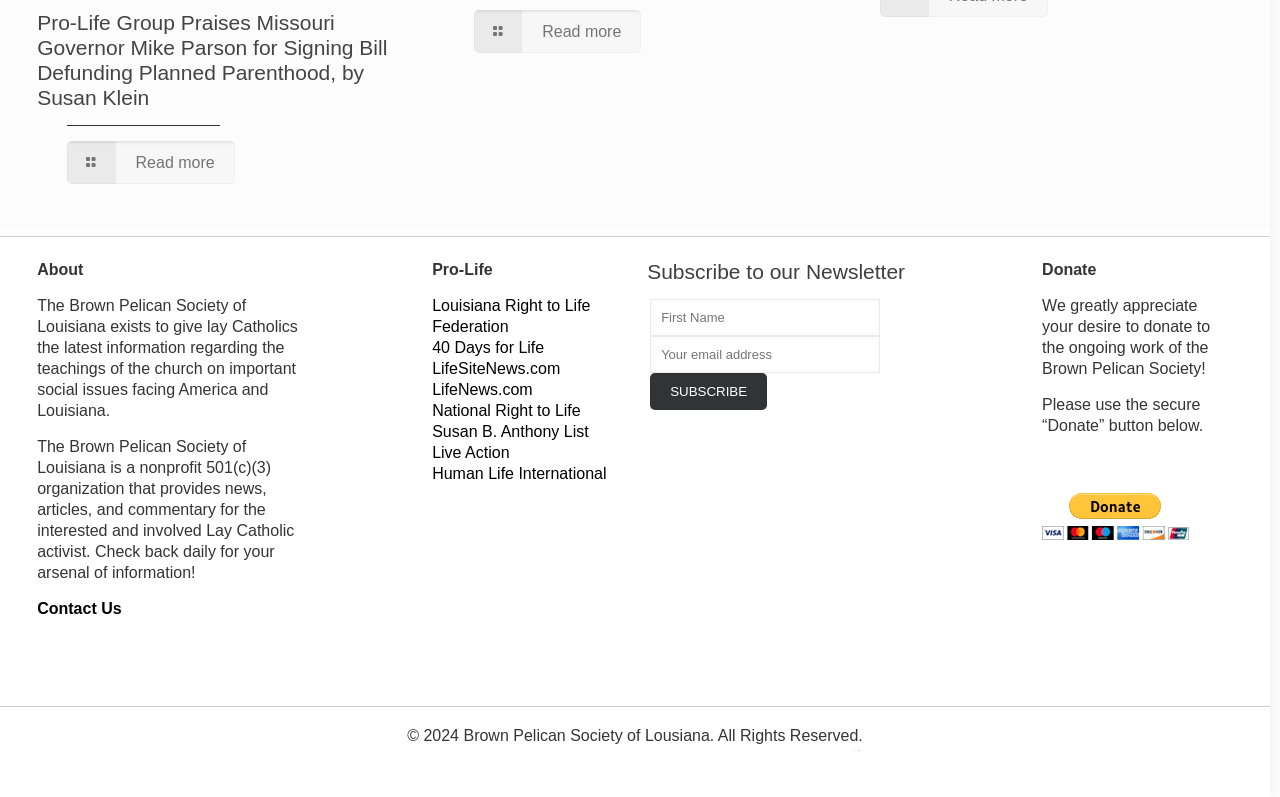Based on the image, provide a detailed and complete answer to the question: 
How many links are there in the 'Pro-Life' section?

The 'Pro-Life' section is located in the complementary element with the bounding box coordinates [0.267, 0.306, 0.487, 0.645]. Within this section, there are 7 link elements, which can be identified by their UI element types and OCR text. These links are 'Louisiana Right to Life Federation', '40 Days for Life', 'LifeSiteNews.com', 'LifeNews.com', 'National Right to Life', 'Susan B. Anthony List', and 'Live Action'.